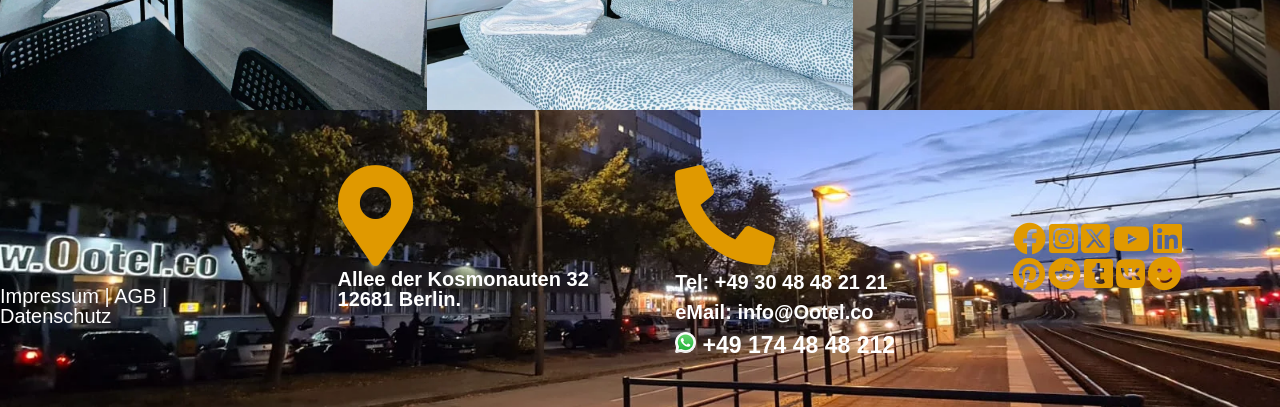What is the email address of Ootel?
Look at the image and answer with only one word or phrase.

info@Ootel.co